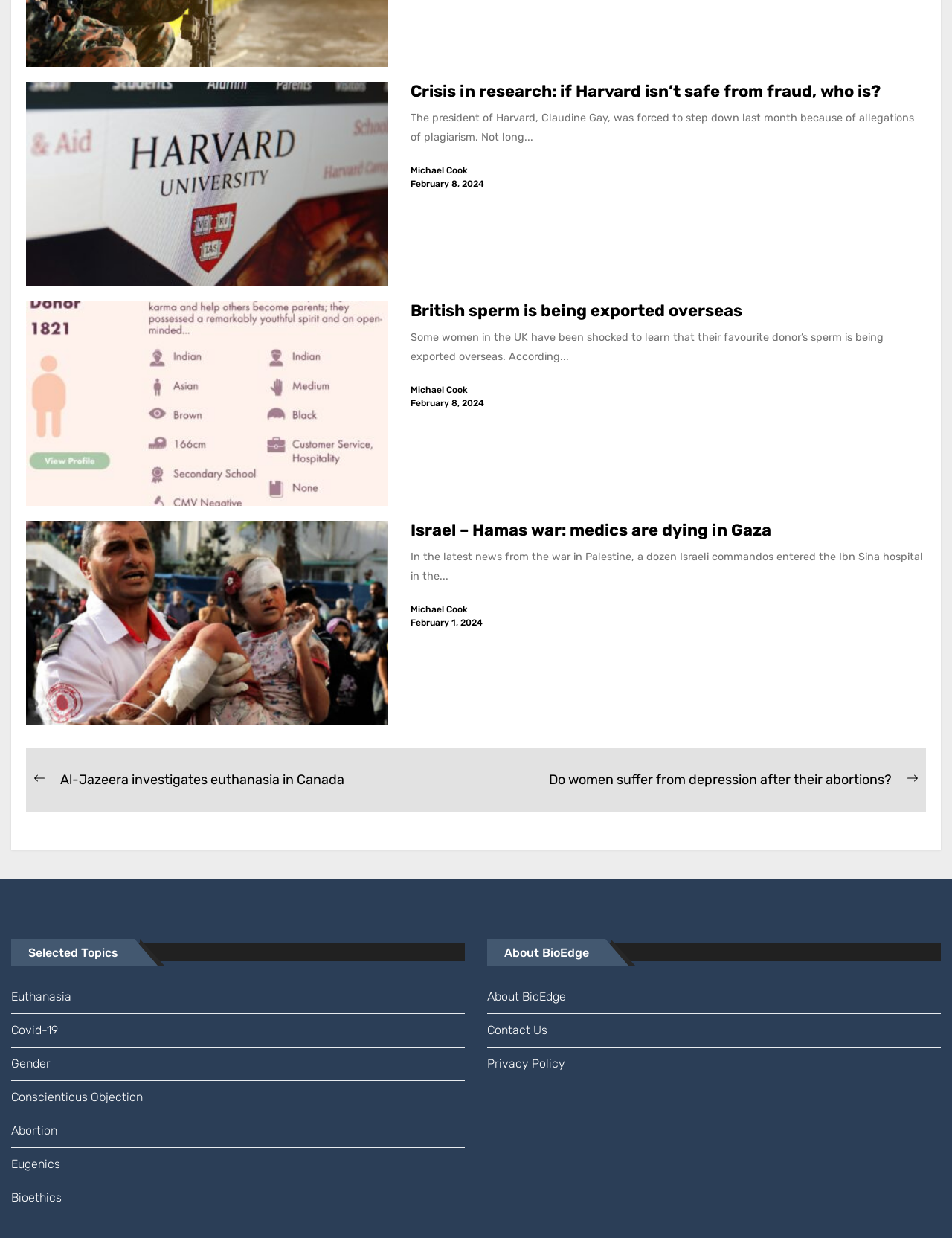Respond with a single word or phrase to the following question: How many articles are on this webpage?

3